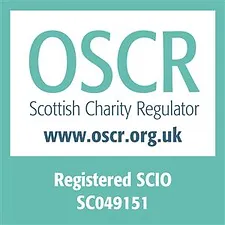Give a concise answer using one word or a phrase to the following question:
What is the registration number of OSCR?

SC049151